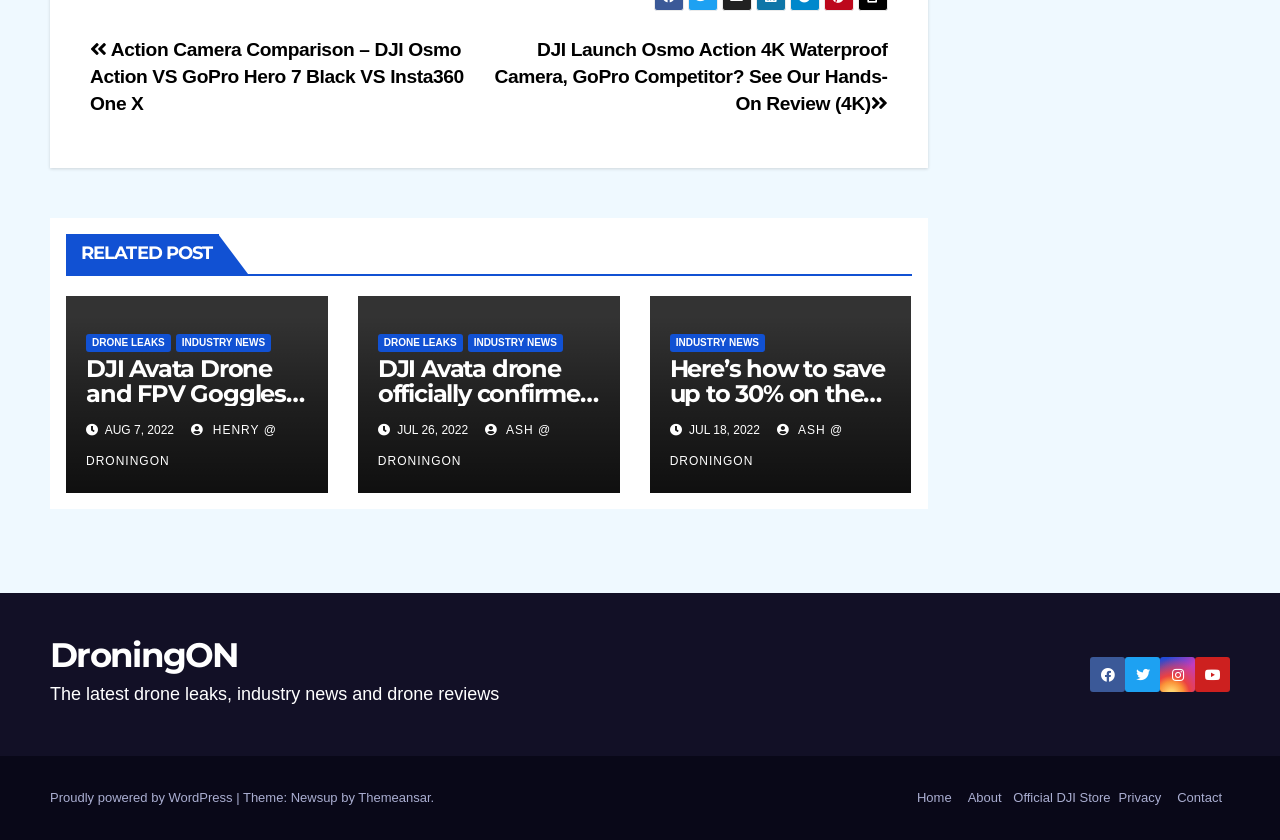Locate the bounding box coordinates of the element to click to perform the following action: 'Learn about Photovoltaic (PV) materials'. The coordinates should be given as four float values between 0 and 1, in the form of [left, top, right, bottom].

None